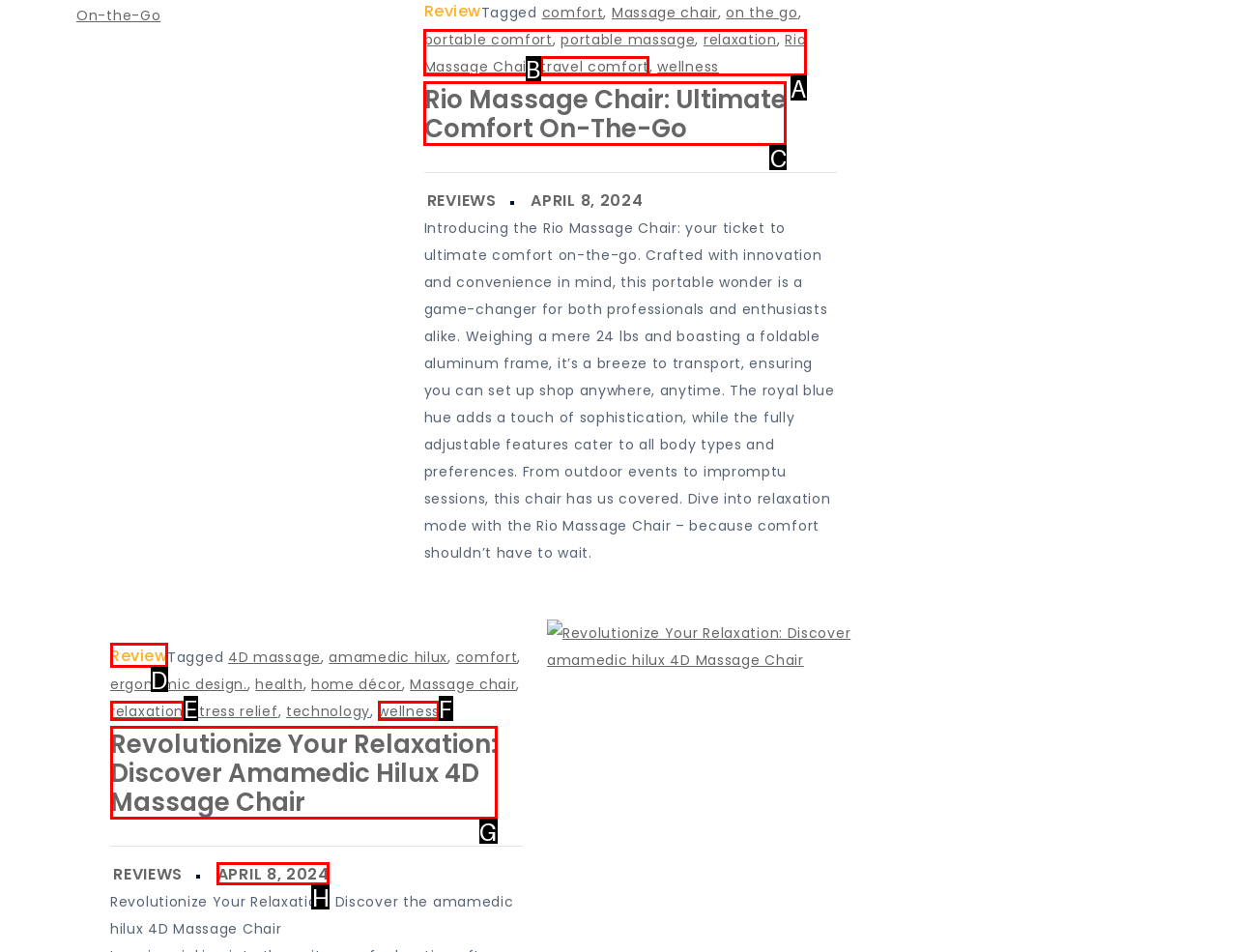Given the task: Explore the 'wellness' topic, indicate which boxed UI element should be clicked. Provide your answer using the letter associated with the correct choice.

F